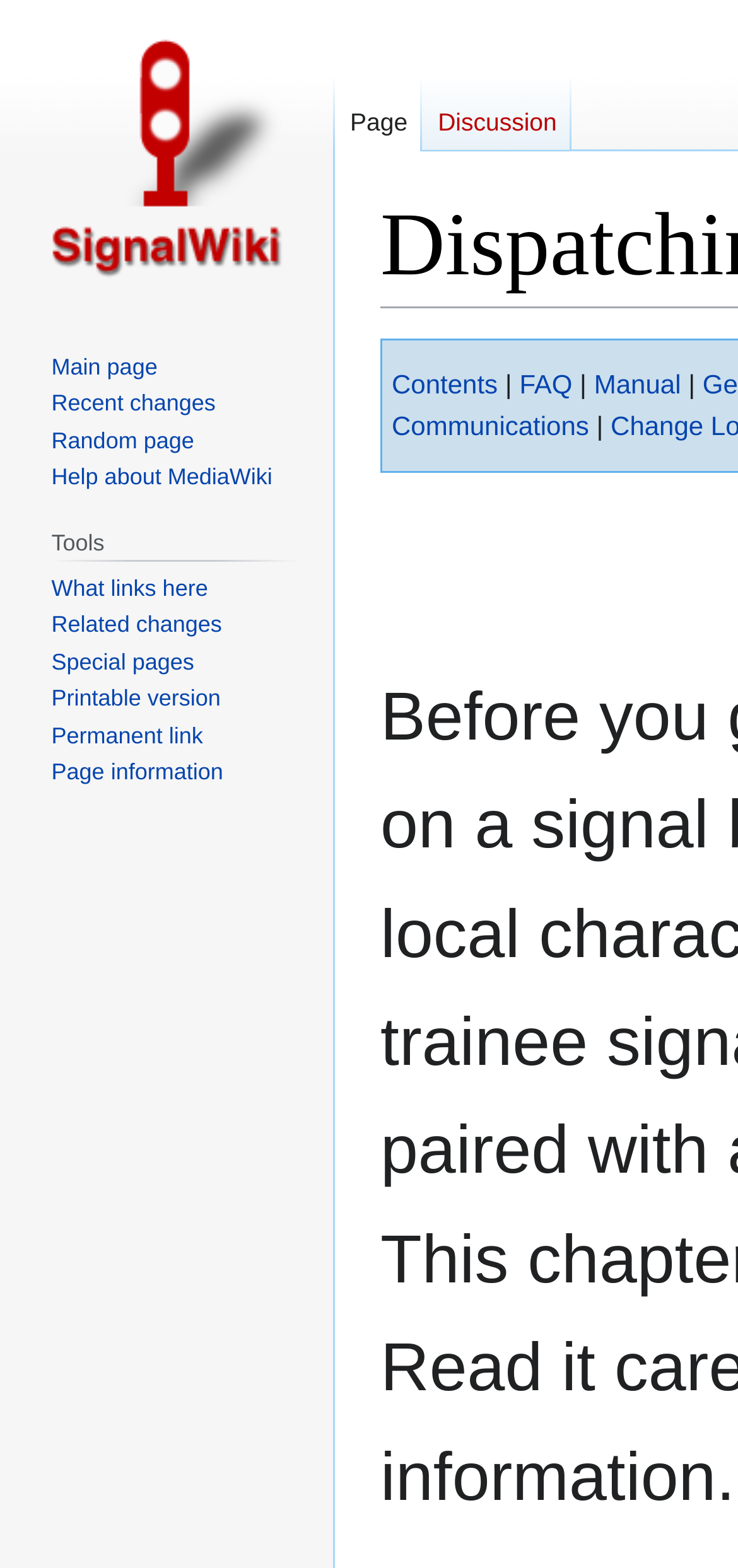How many navigation sections are there?
Based on the screenshot, answer the question with a single word or phrase.

3